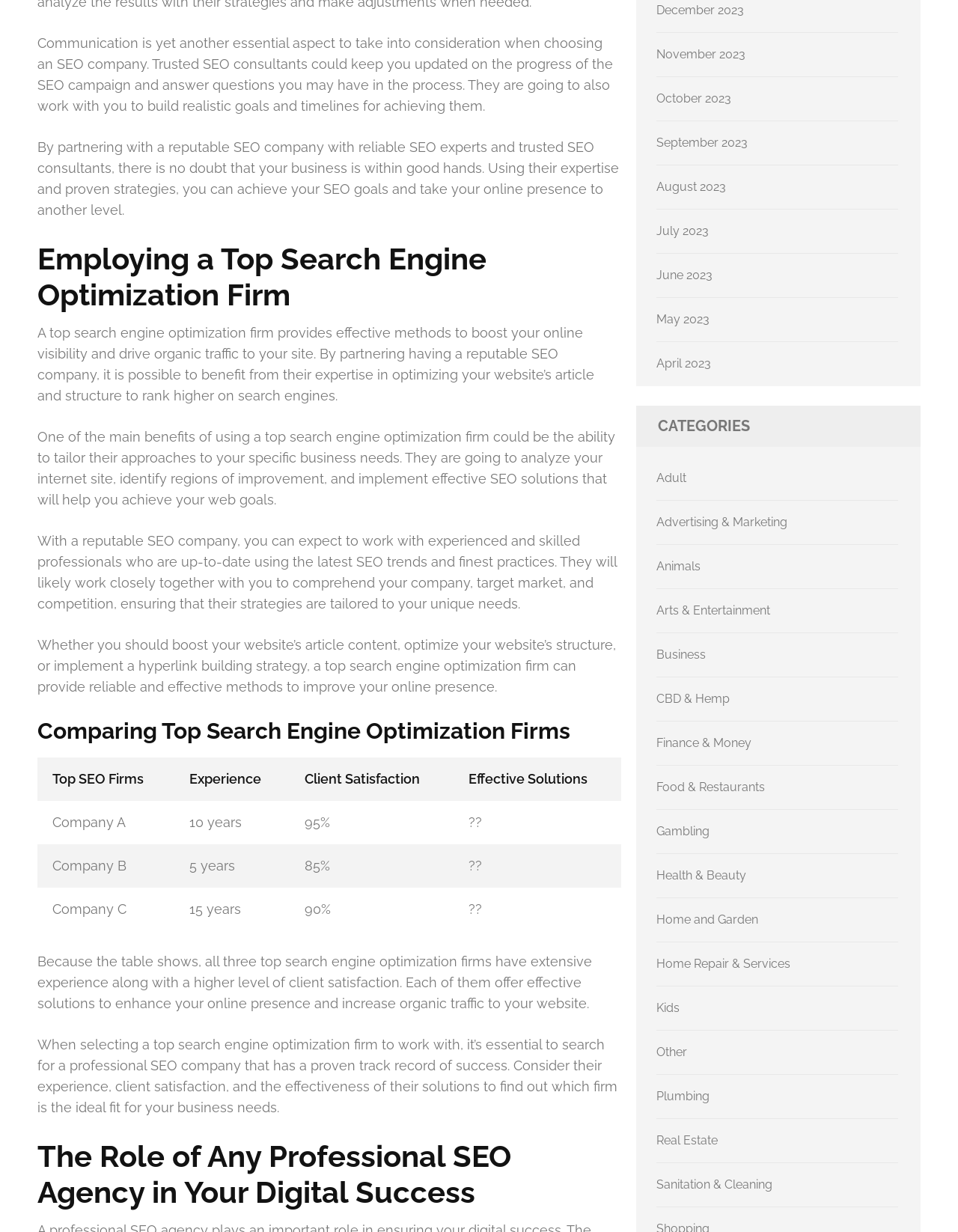What are the benefits of partnering with a reputable SEO company?
Look at the image and answer the question using a single word or phrase.

Boost online visibility and drive organic traffic